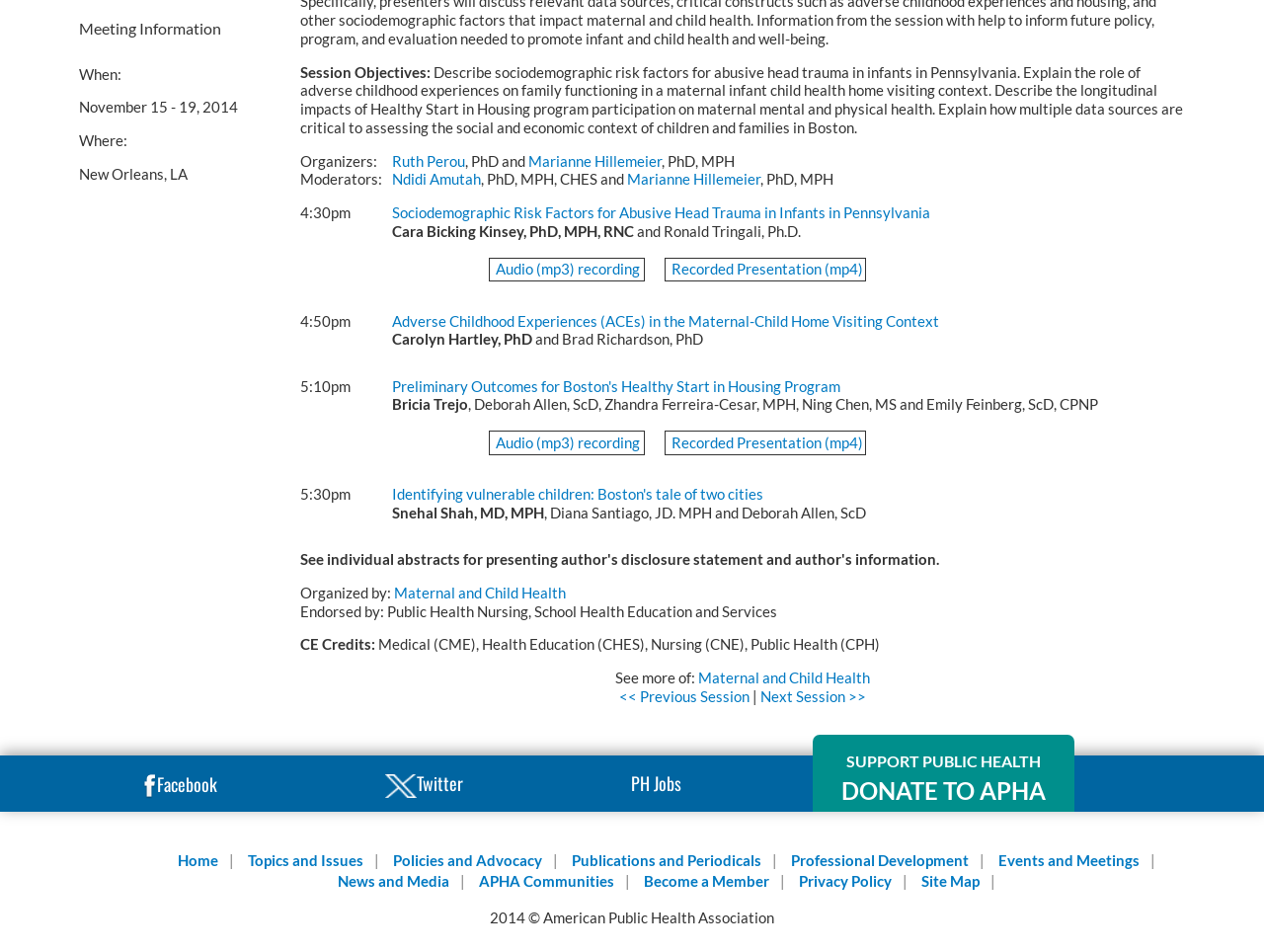Identify the bounding box for the element characterized by the following description: "Home".

[0.14, 0.894, 0.172, 0.913]